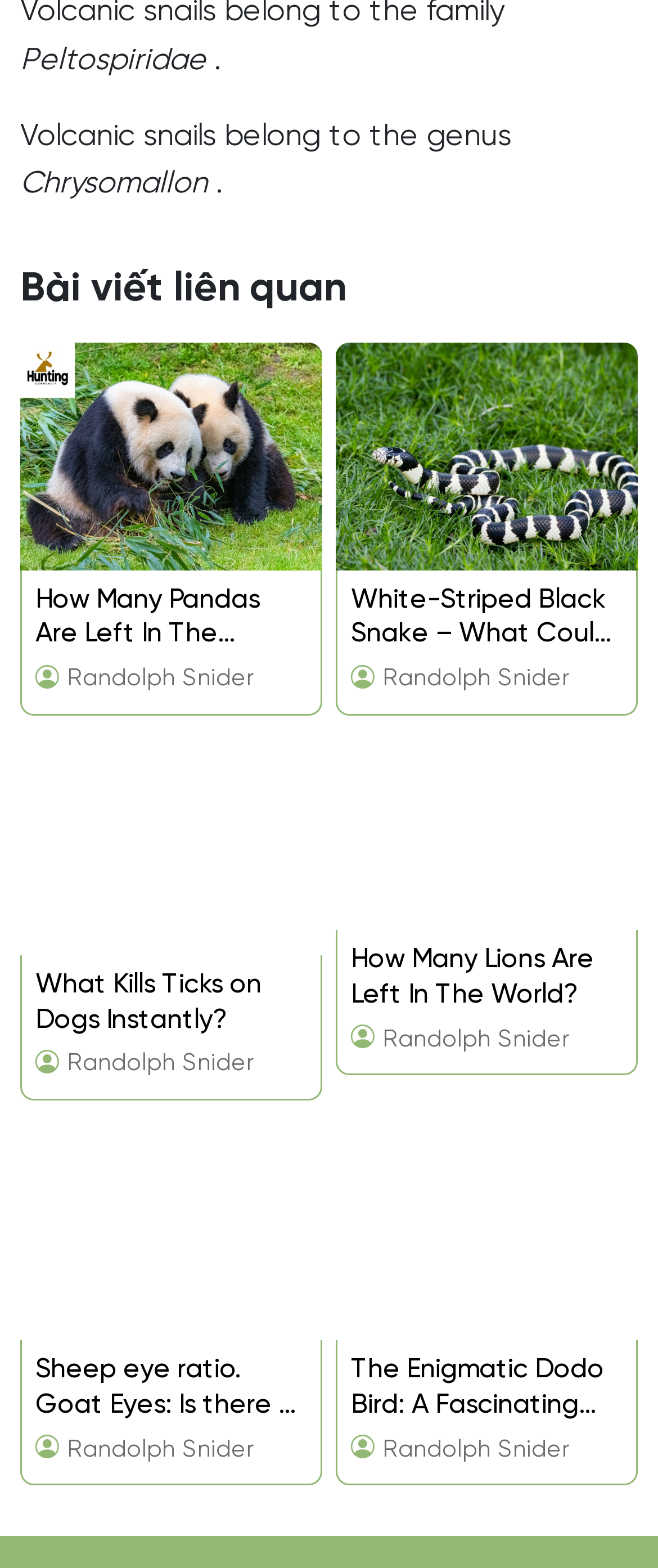Pinpoint the bounding box coordinates of the clickable area necessary to execute the following instruction: "Read the article 'White-Striped Black Snake – What Could It Be?'". The coordinates should be given as four float numbers between 0 and 1, namely [left, top, right, bottom].

[0.533, 0.372, 0.946, 0.417]